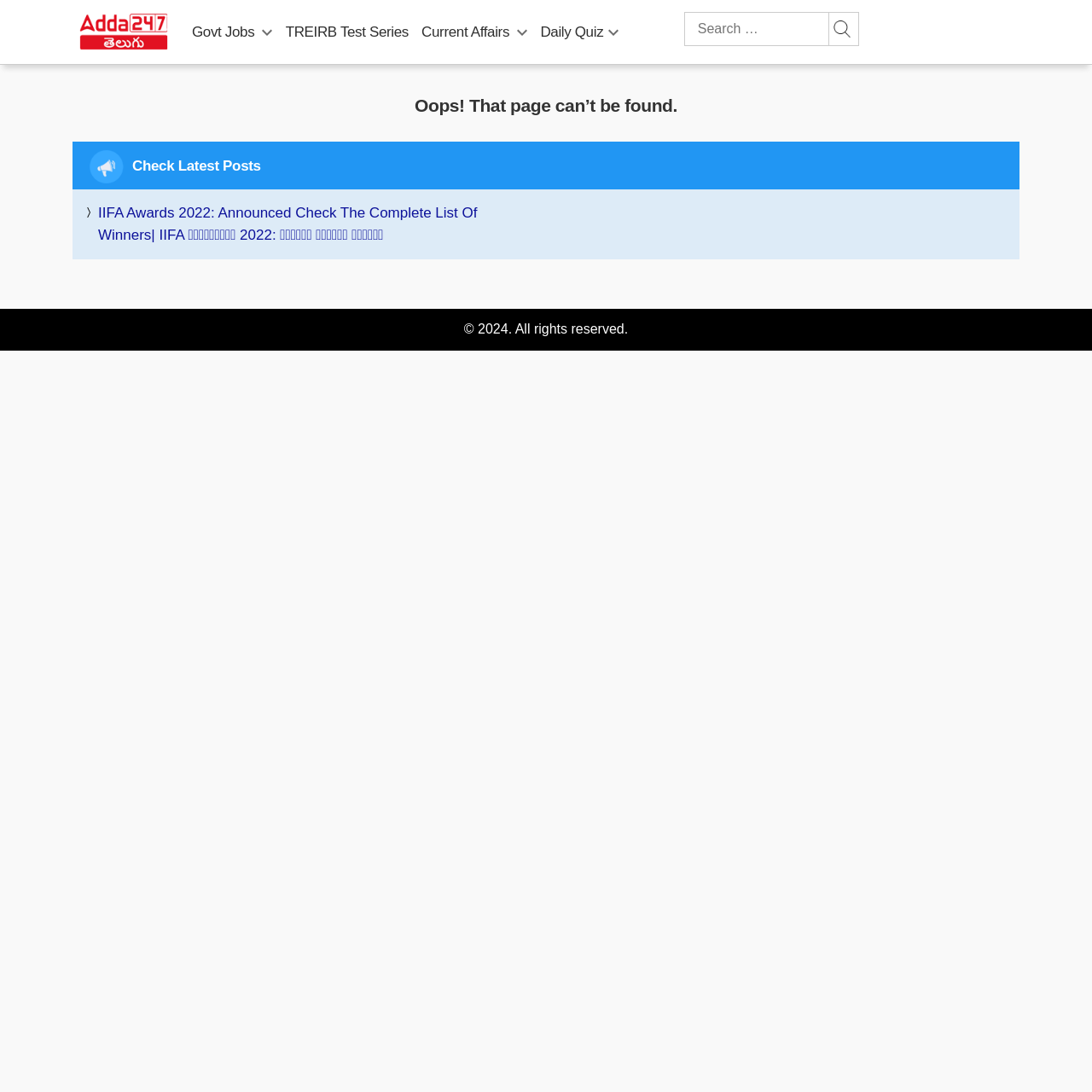Find the bounding box coordinates of the element I should click to carry out the following instruction: "Search for something".

[0.627, 0.011, 0.835, 0.042]